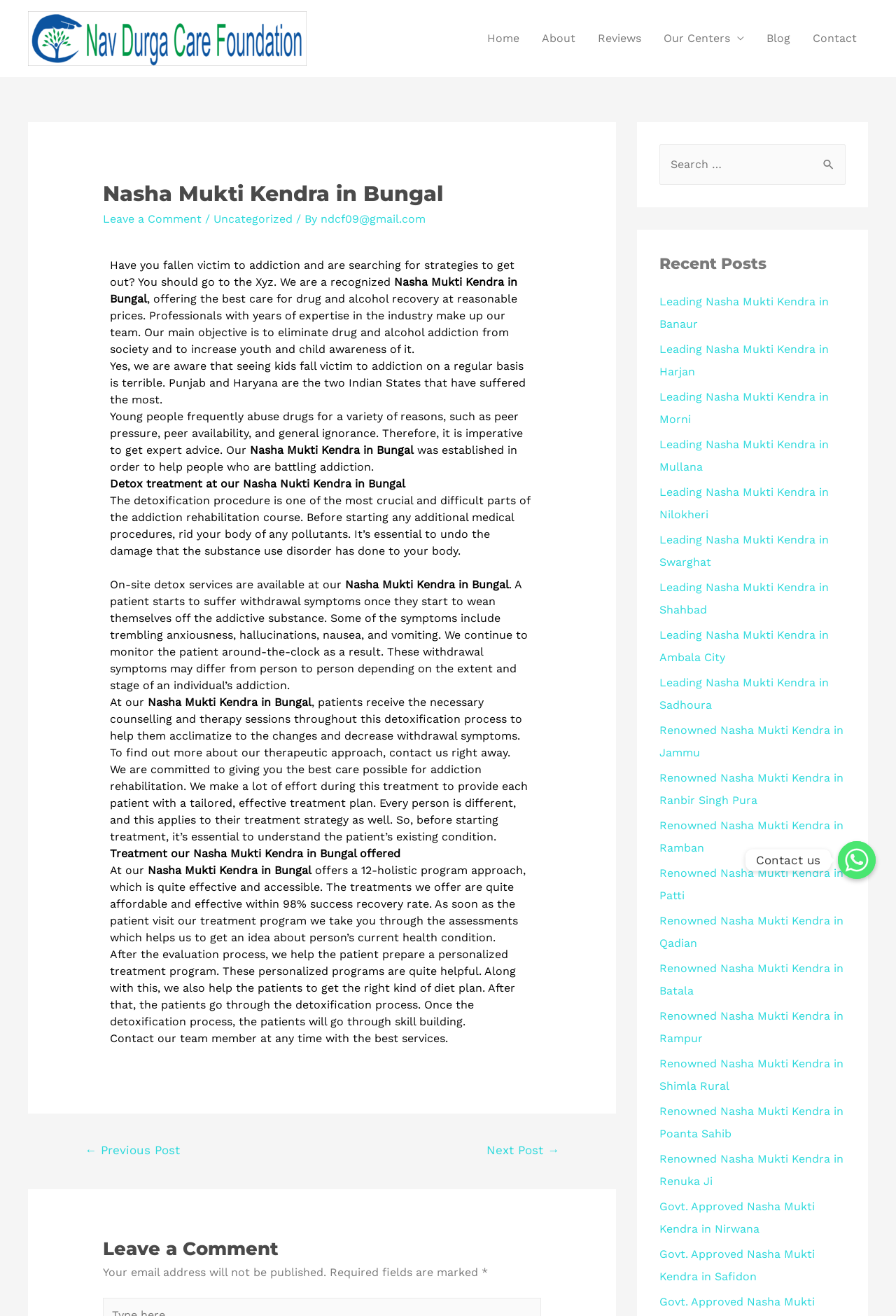Please identify the bounding box coordinates of the region to click in order to complete the given instruction: "Contact us". The coordinates should be four float numbers between 0 and 1, i.e., [left, top, right, bottom].

[0.935, 0.639, 0.977, 0.668]